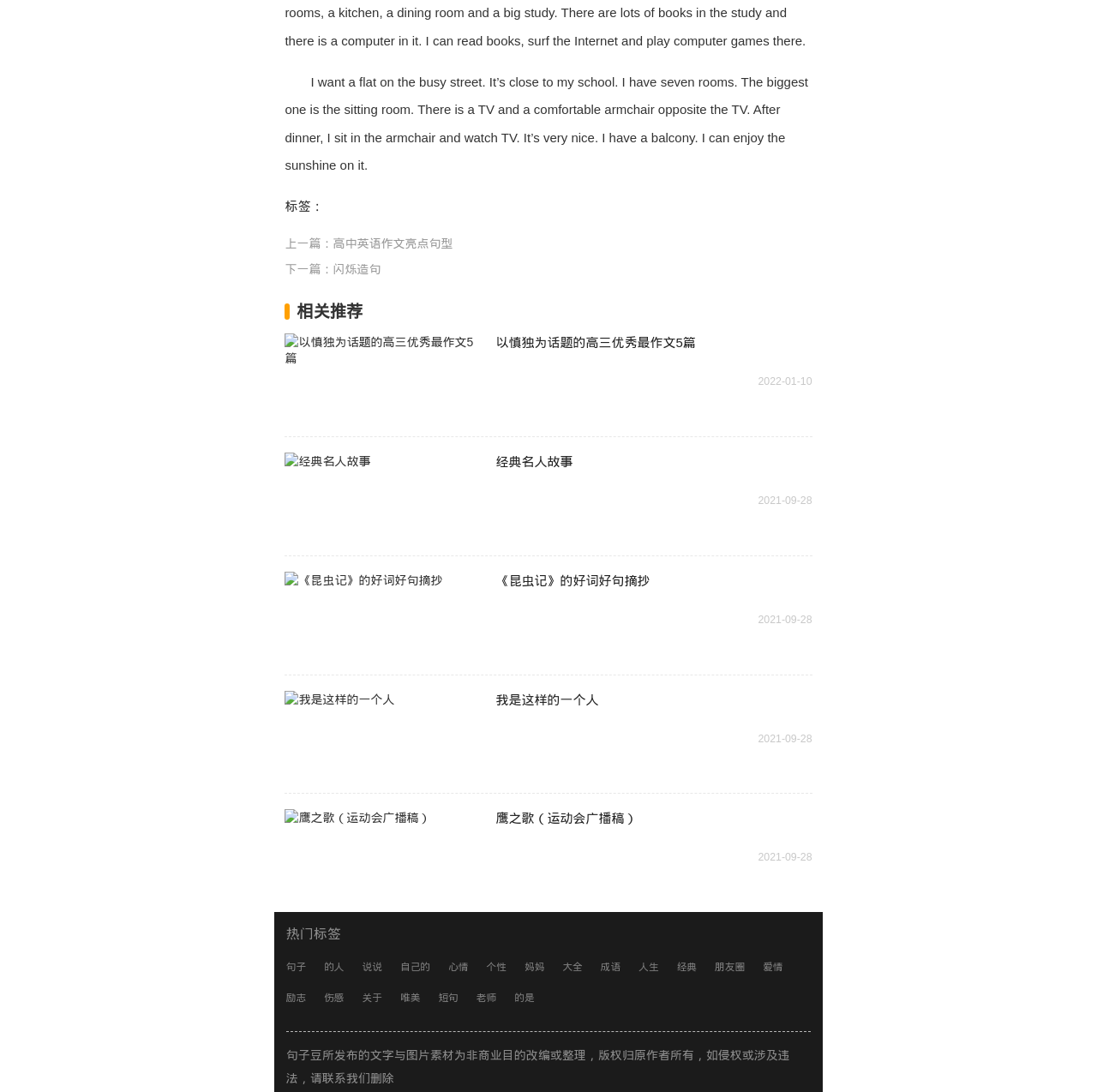Provide the bounding box coordinates of the area you need to click to execute the following instruction: "Read the article about good phrases and sentences from the book '昆虫记'".

[0.26, 0.523, 0.403, 0.536]